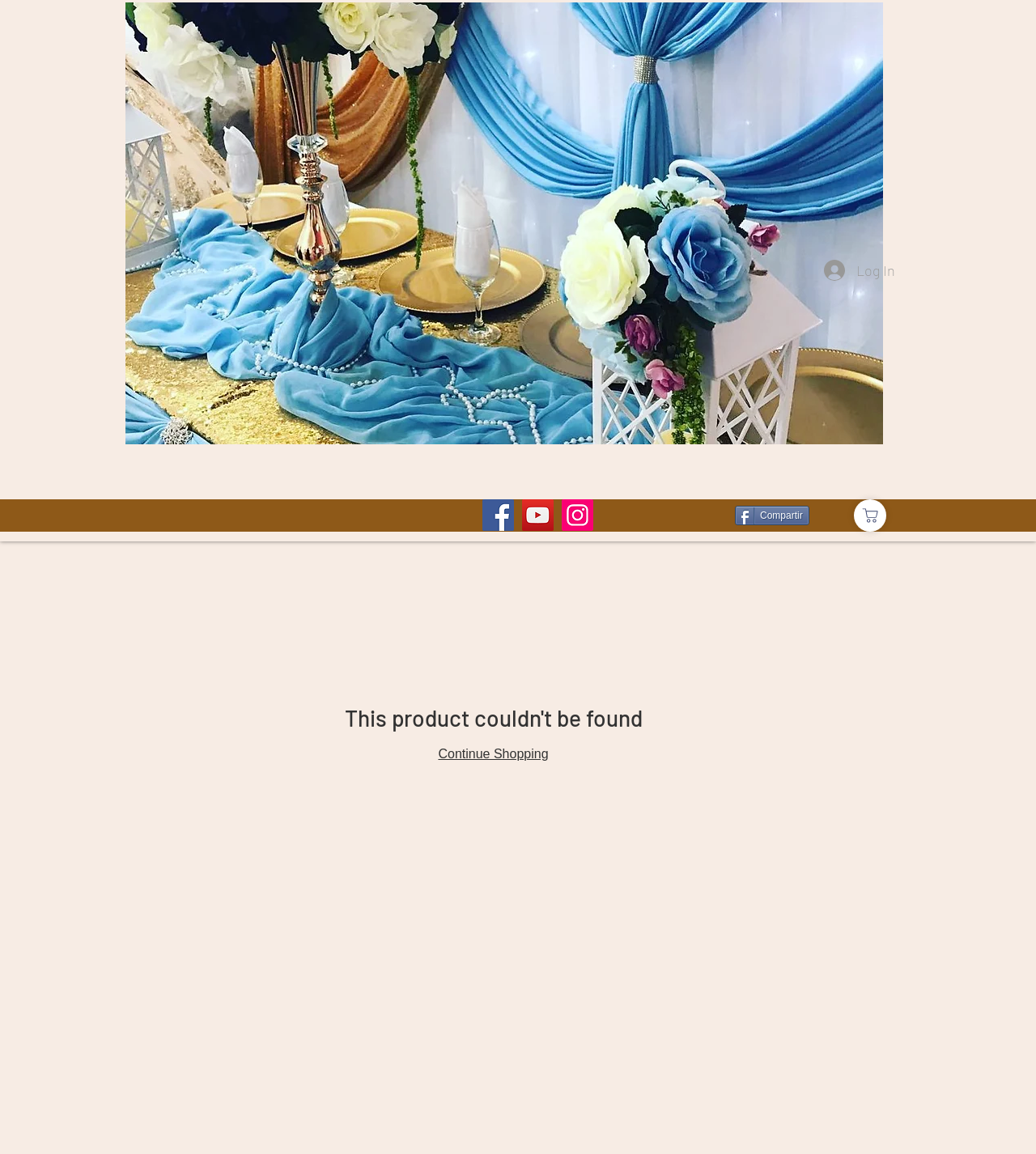Please find and report the bounding box coordinates of the element to click in order to perform the following action: "Click the Log In button". The coordinates should be expressed as four float numbers between 0 and 1, in the format [left, top, right, bottom].

[0.784, 0.221, 0.875, 0.248]